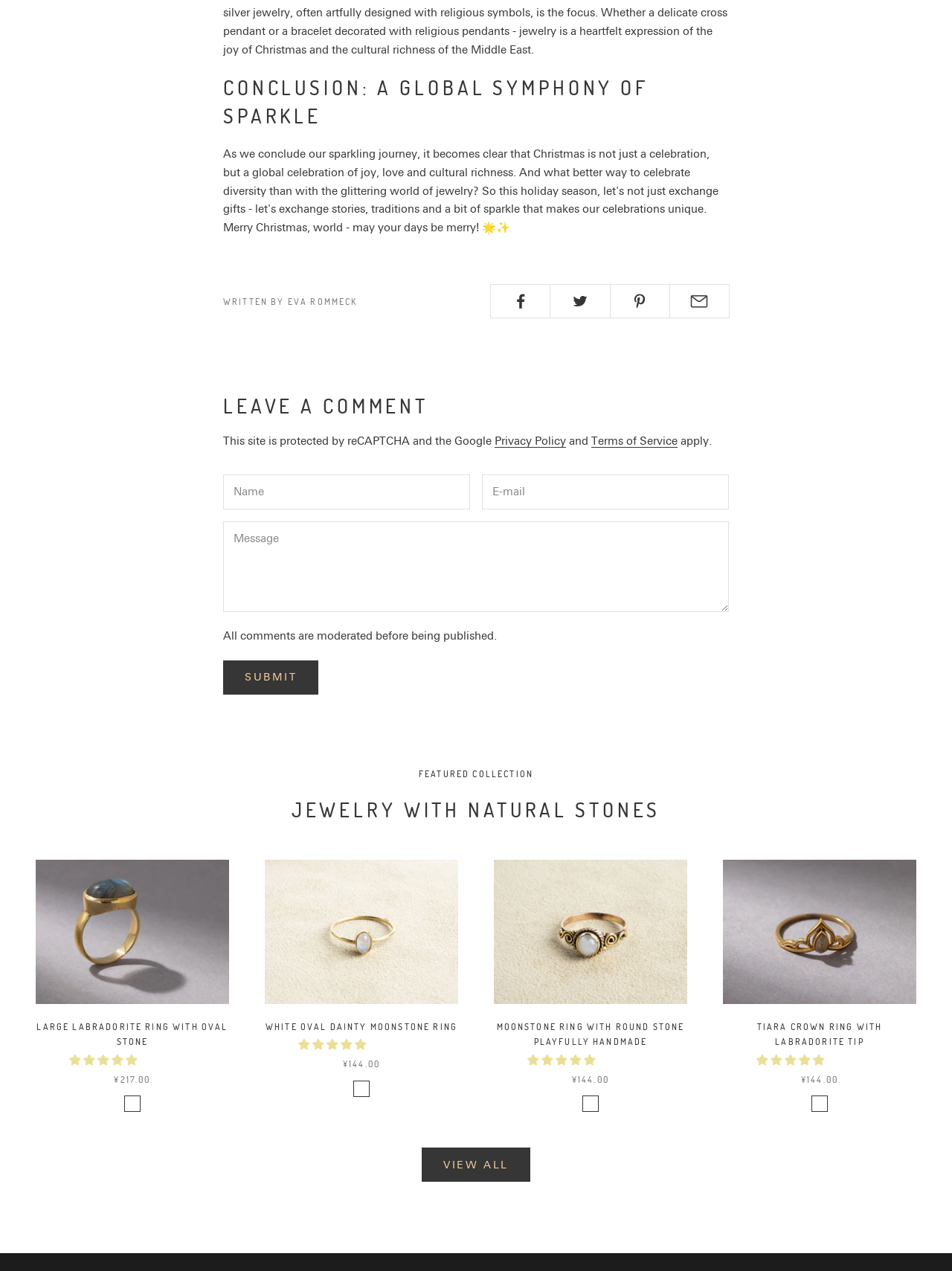Could you indicate the bounding box coordinates of the region to click in order to complete this instruction: "View all".

[0.443, 0.903, 0.557, 0.93]